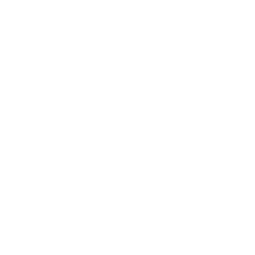What type of straps can the buckle be used on?
Based on the image, provide your answer in one word or phrase.

Leather straps